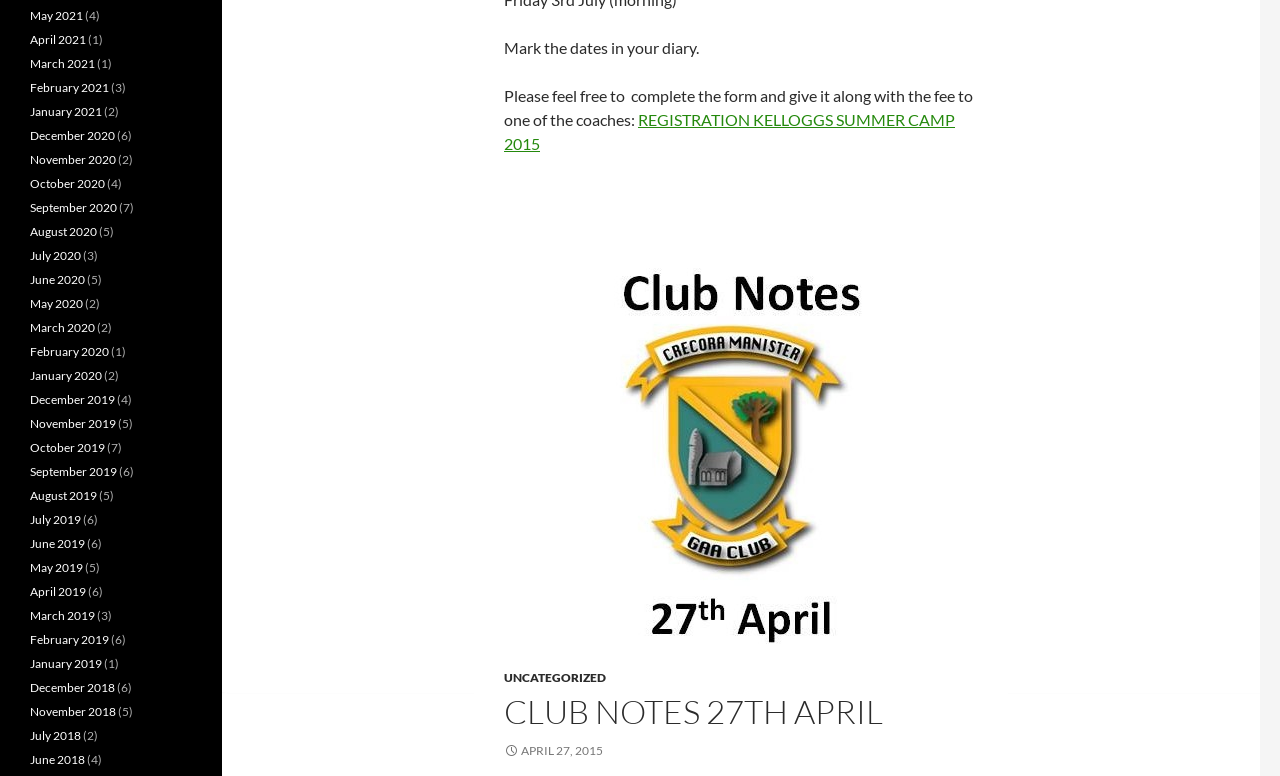Locate the bounding box coordinates of the clickable part needed for the task: "Click the 'REGISTRATION KELLOGGS SUMMER CAMP 2015' link".

[0.394, 0.142, 0.746, 0.197]